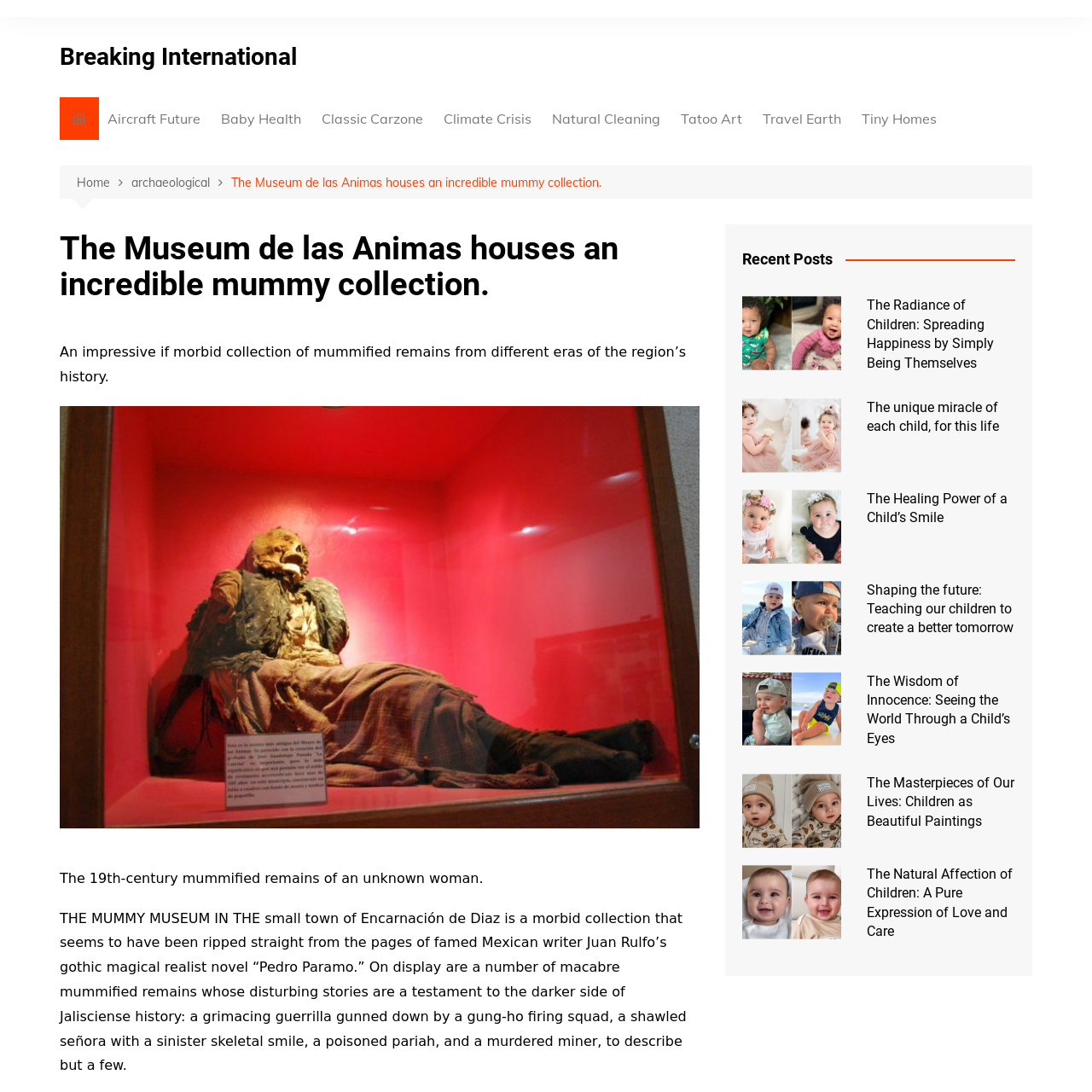Please study the image and answer the question comprehensively:
How many mummies are on display?

I found the answer by reading the static text element that describes the museum's collection, which mentions multiple mummies, including 'a grimacing guerrilla gunned down by a firing squad, a shawled señora with a sinister skeletal smile, a poisoned pariah, and a murdered miner'.